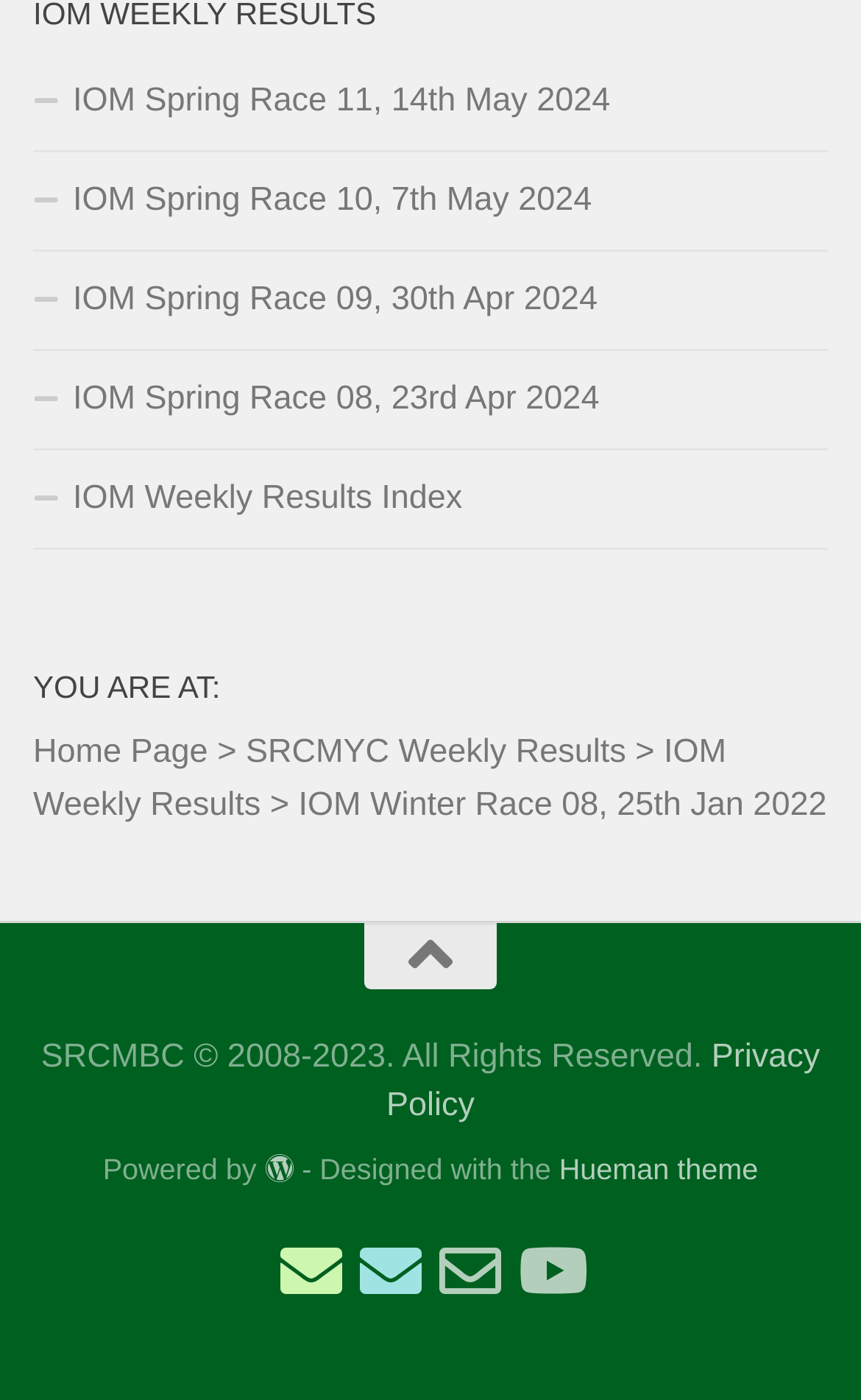How many types of results indexes are there?
Please respond to the question with a detailed and well-explained answer.

I found two links with the text 'Weekly Results Index', one for 'SRCMYC' and one for 'IOM', which suggests that there are two types of results indexes on the website.